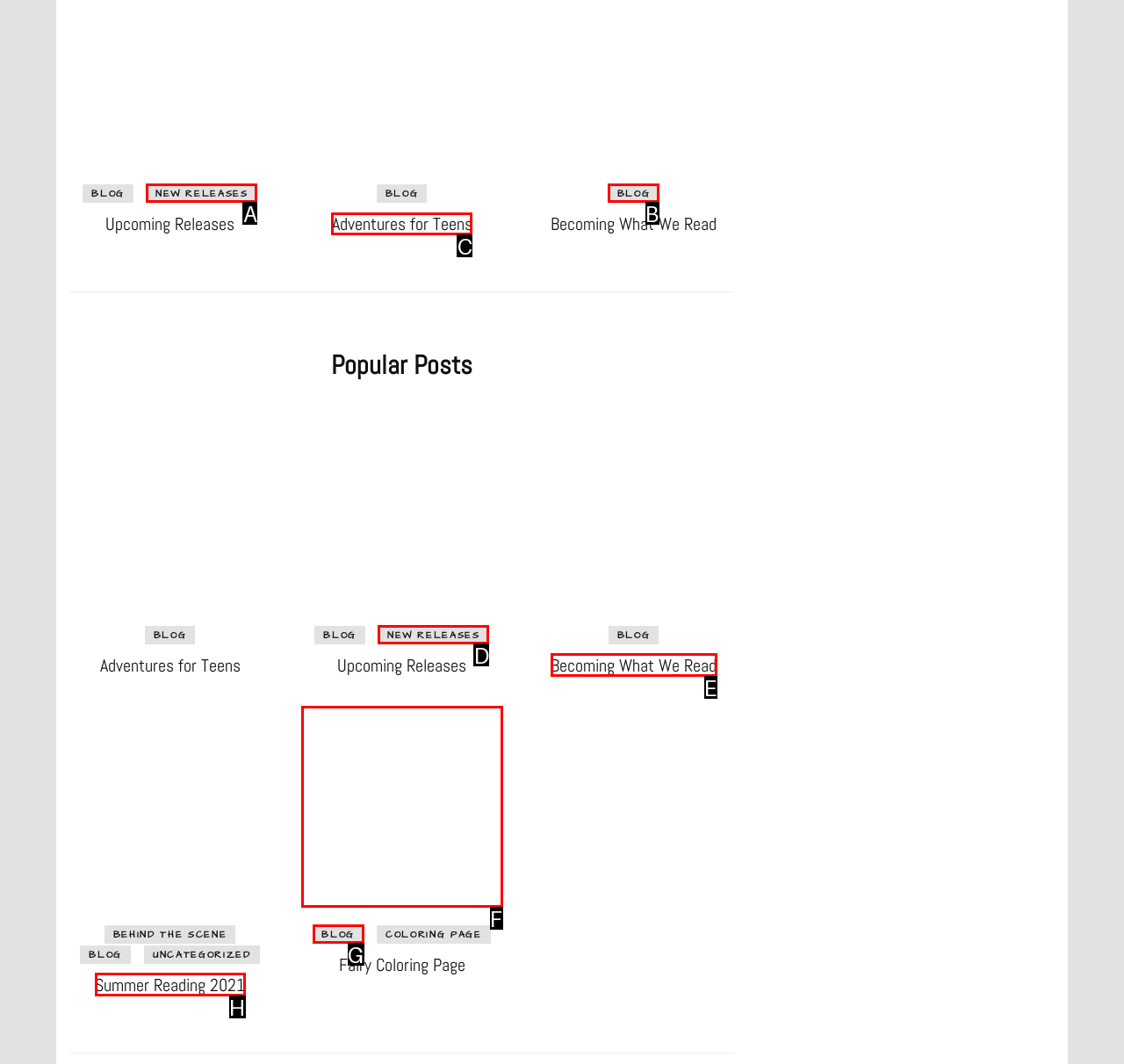Identify the HTML element to select in order to accomplish the following task: Read 'Adventures for Teens'
Reply with the letter of the chosen option from the given choices directly.

C